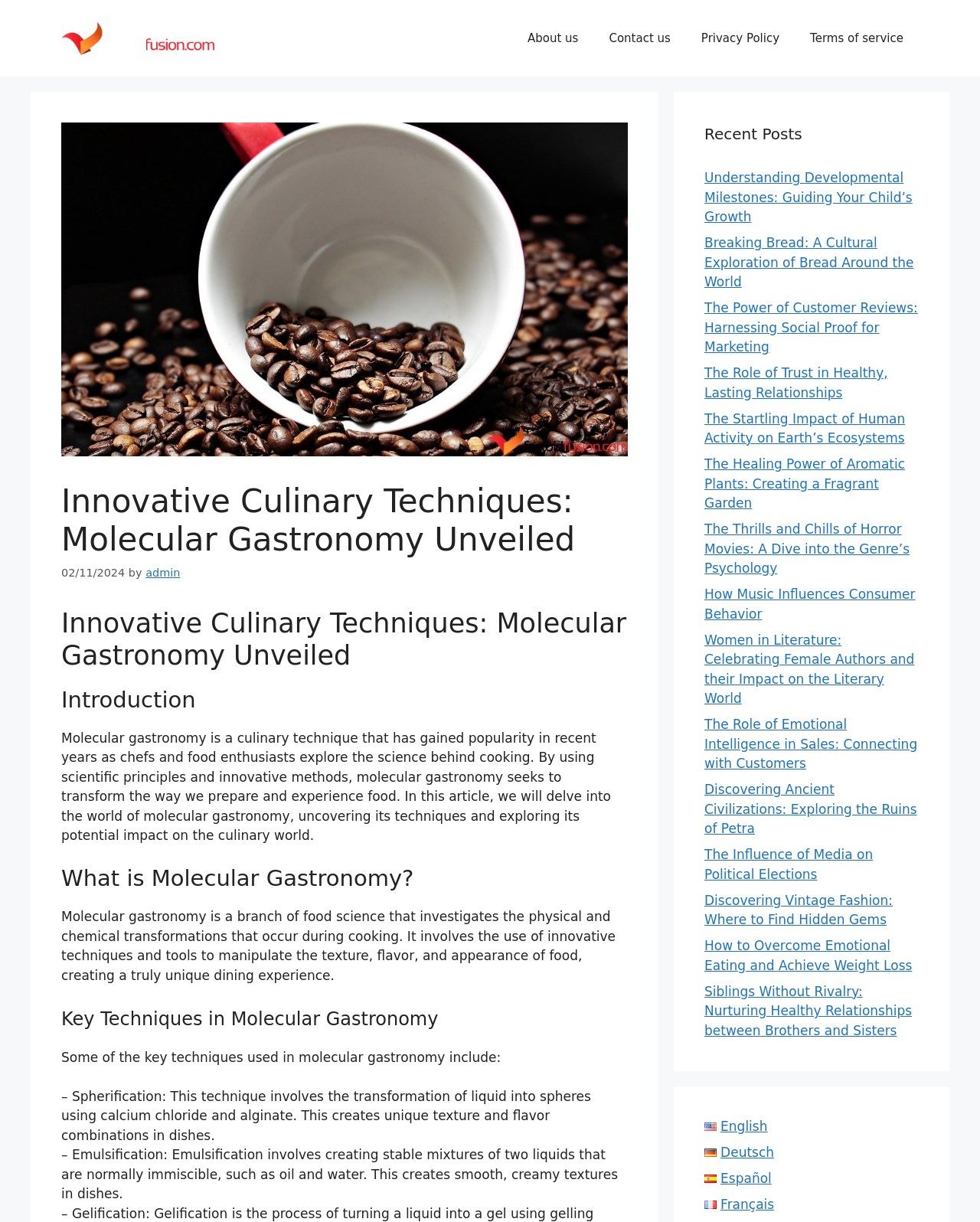What is the topic of the article 'Breaking Bread: A Cultural Exploration of Bread Around the World'?
We need a detailed and exhaustive answer to the question. Please elaborate.

The article 'Breaking Bread: A Cultural Exploration of Bread Around the World' is listed under the 'Recent Posts' section, and its title suggests that it explores the cultural significance of bread around the world.